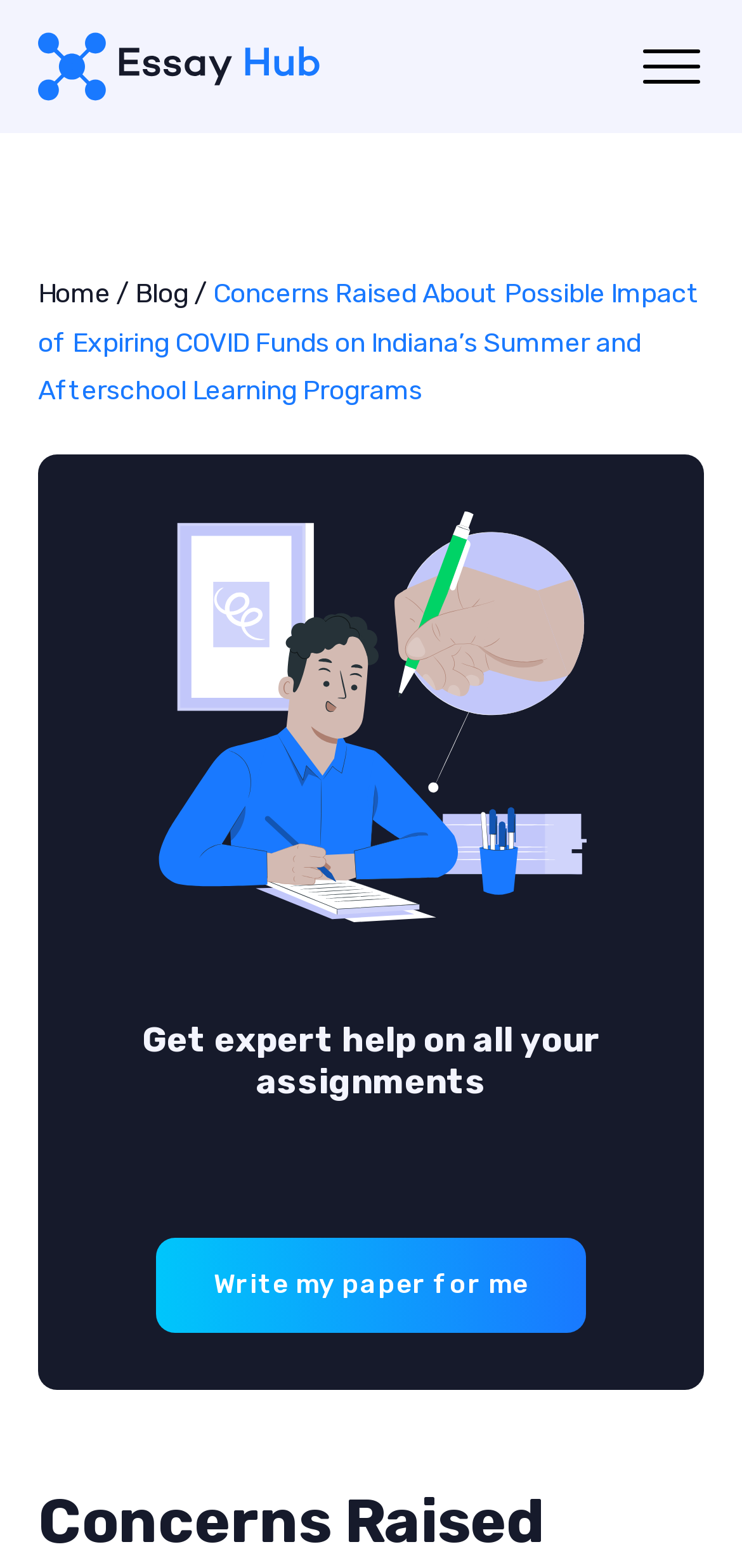Given the description Blog, predict the bounding box coordinates of the UI element. Ensure the coordinates are in the format (top-left x, top-left y, bottom-right x, bottom-right y) and all values are between 0 and 1.

[0.182, 0.177, 0.254, 0.198]